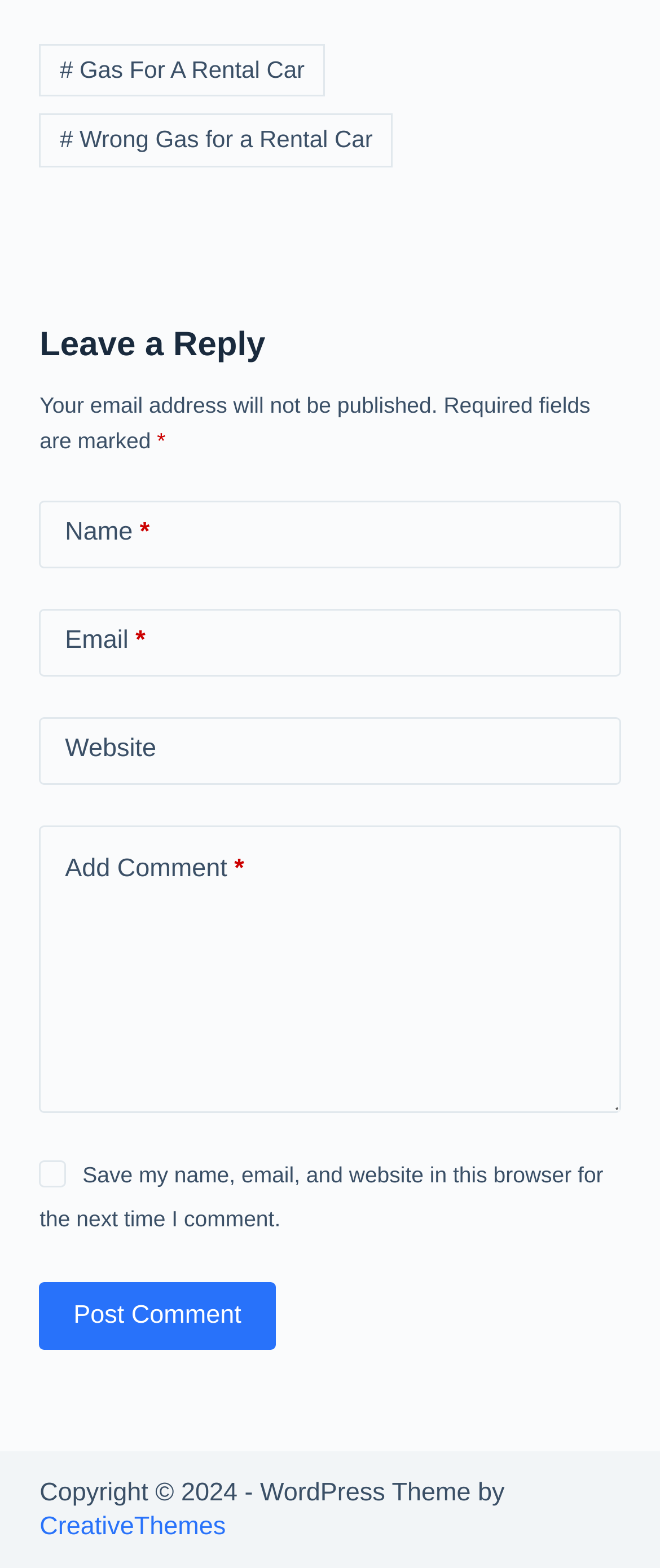Determine the bounding box coordinates of the clickable element necessary to fulfill the instruction: "Click on the 'Post Comment' button". Provide the coordinates as four float numbers within the 0 to 1 range, i.e., [left, top, right, bottom].

[0.06, 0.818, 0.417, 0.861]